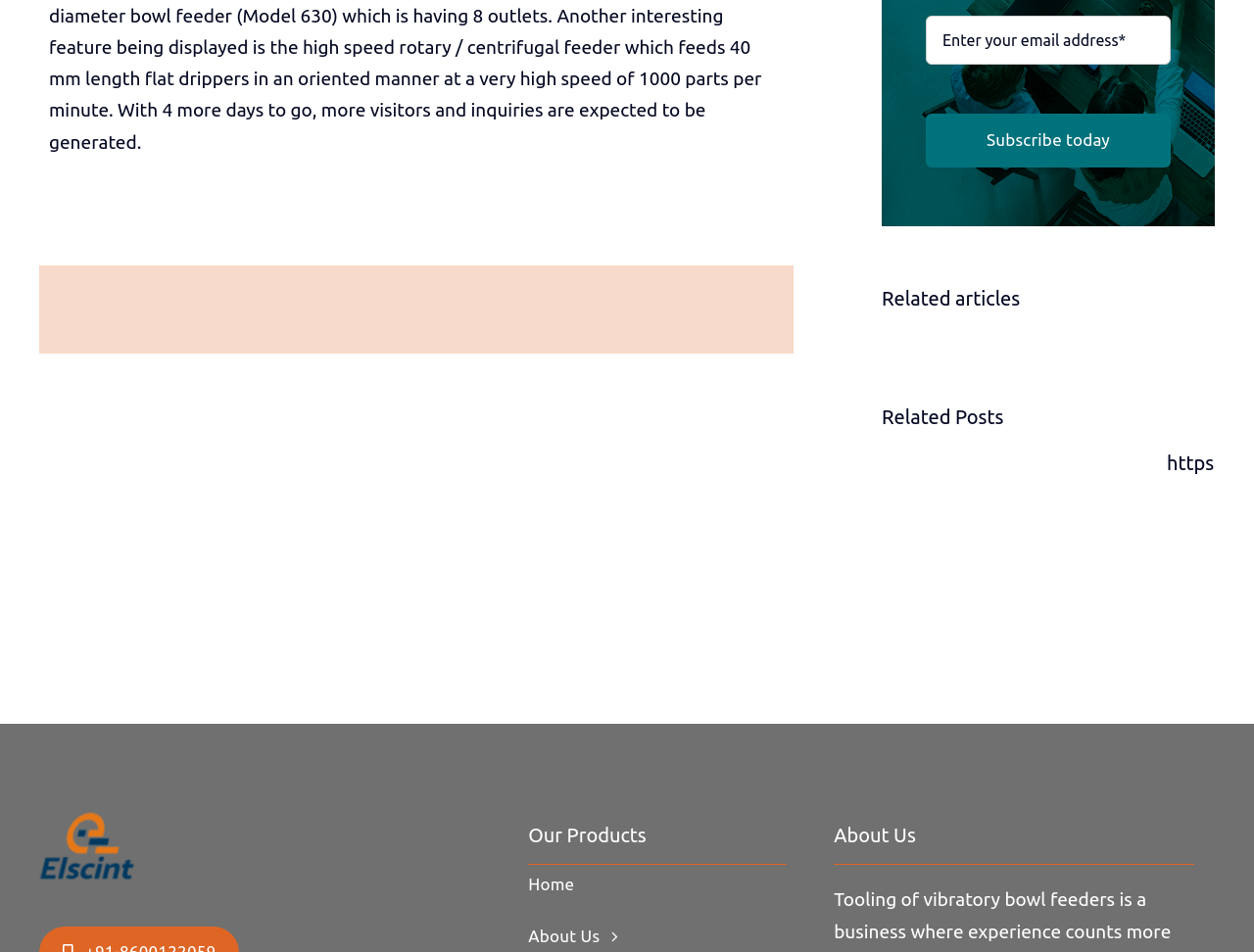Give the bounding box coordinates for the element described by: "name="insert_your_email" placeholder="Enter your email address*"".

[0.738, 0.017, 0.934, 0.068]